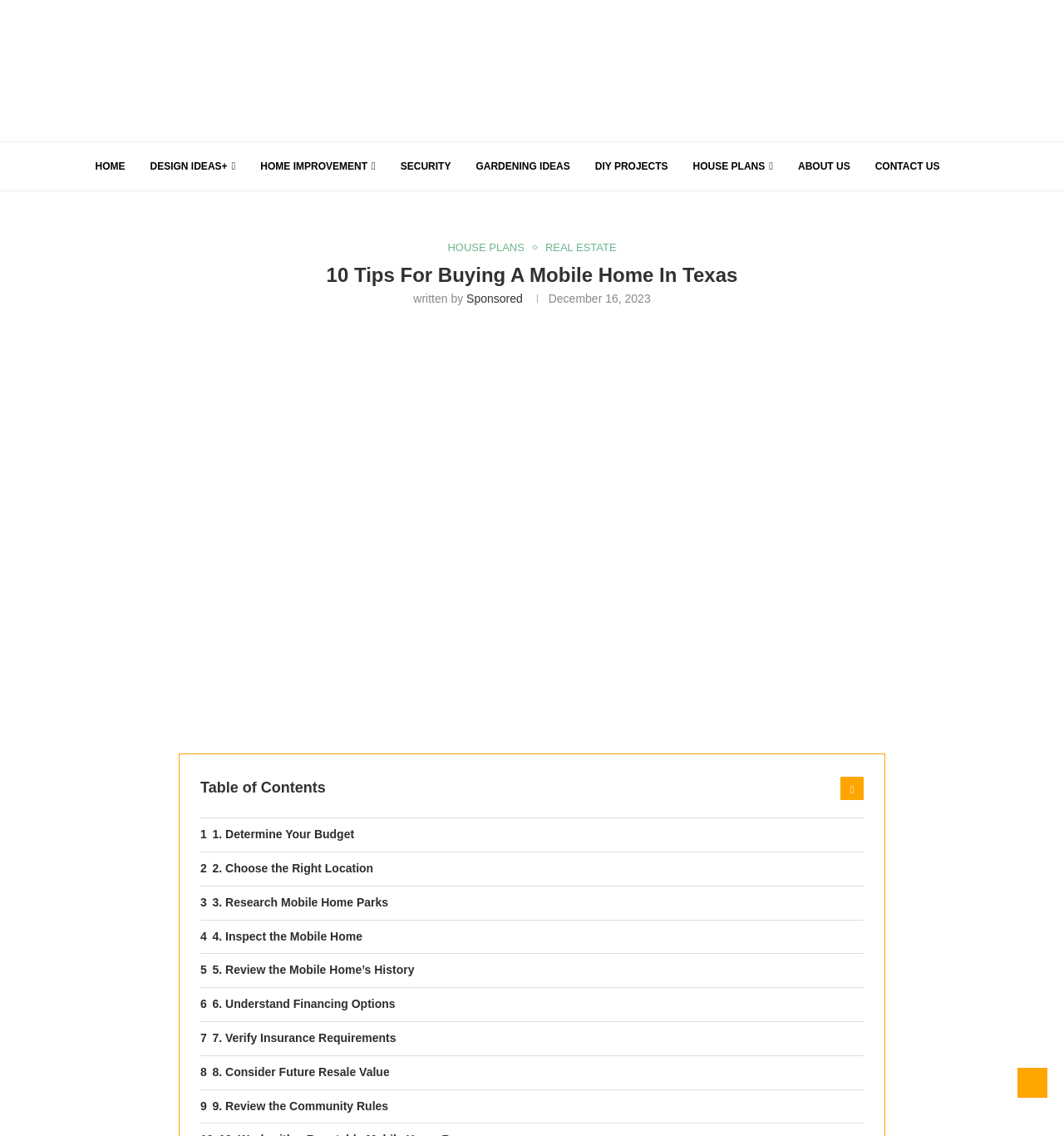What is the title of the section above the table of contents?
Can you provide an in-depth and detailed response to the question?

I found the title of the section above the table of contents by looking at the heading element, which is located at [0.168, 0.232, 0.832, 0.253] on the webpage. The title is '10 Tips For Buying A Mobile Home In Texas'.